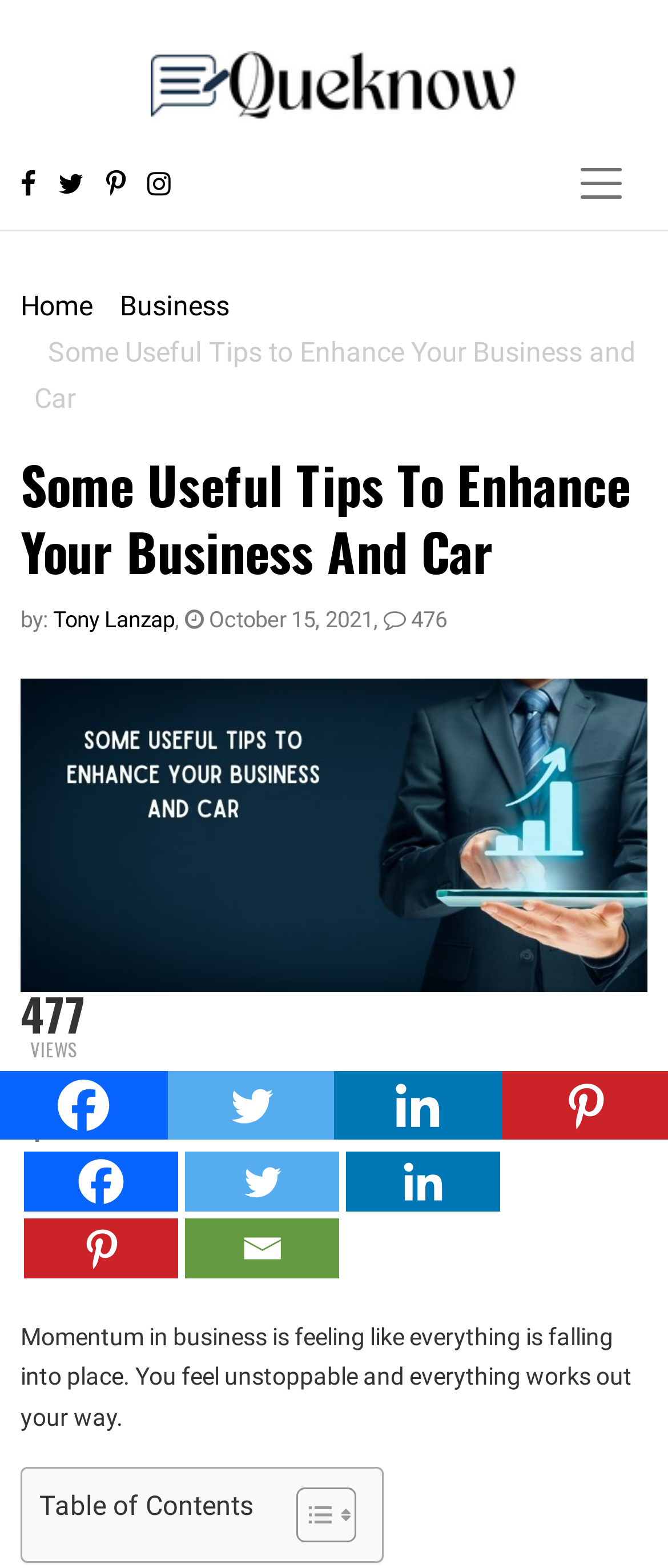Please specify the bounding box coordinates of the area that should be clicked to accomplish the following instruction: "Click the Queknow Logo". The coordinates should consist of four float numbers between 0 and 1, i.e., [left, top, right, bottom].

[0.224, 0.041, 0.776, 0.063]